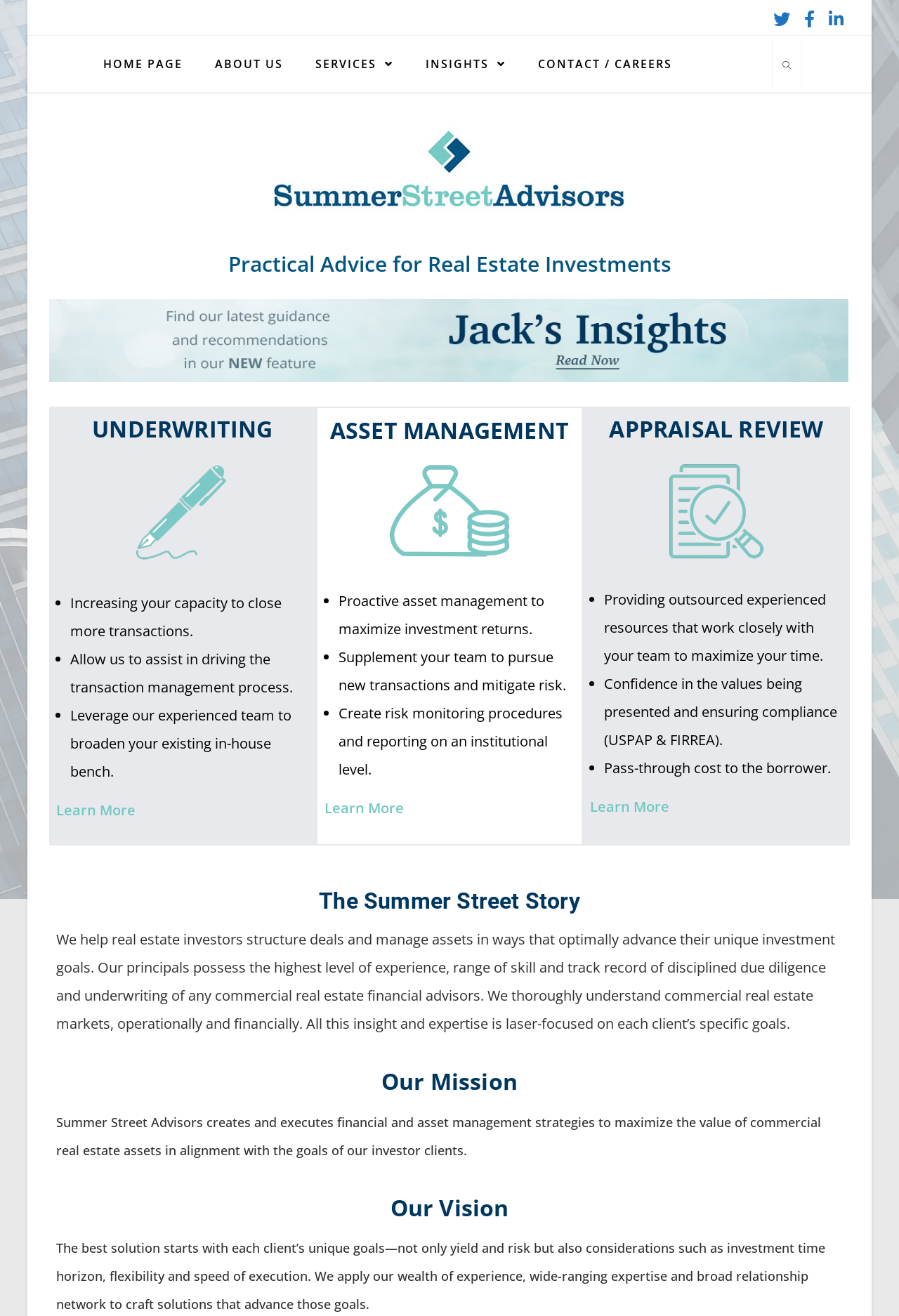Please determine the bounding box coordinates for the element that should be clicked to follow these instructions: "Explore ASSET MANAGEMENT services".

[0.367, 0.316, 0.633, 0.338]